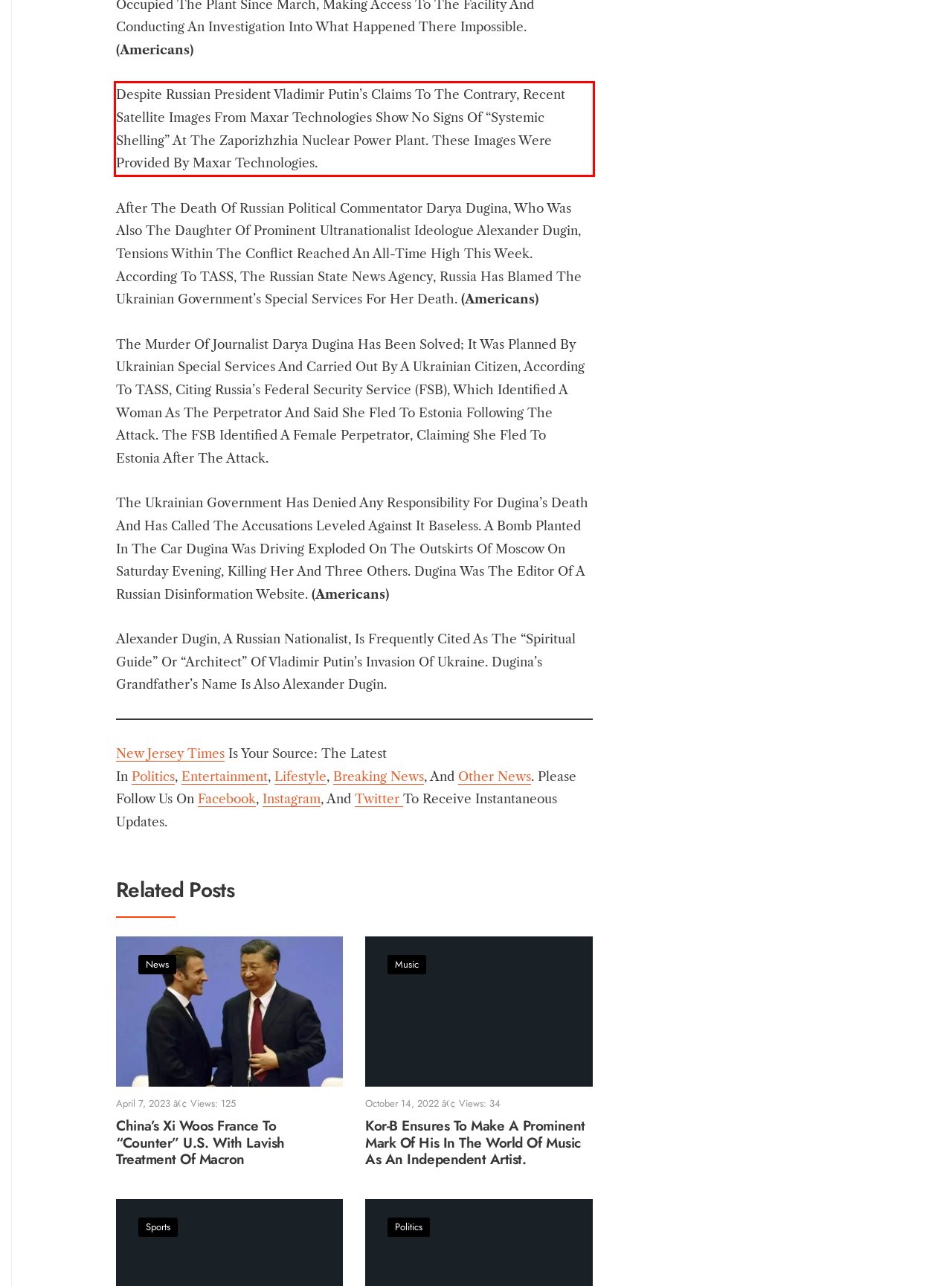Given the screenshot of a webpage, identify the red rectangle bounding box and recognize the text content inside it, generating the extracted text.

Despite Russian President Vladimir Putin’s Claims To The Contrary, Recent Satellite Images From Maxar Technologies Show No Signs Of “Systemic Shelling” At The Zaporizhzhia Nuclear Power Plant. These Images Were Provided By Maxar Technologies.